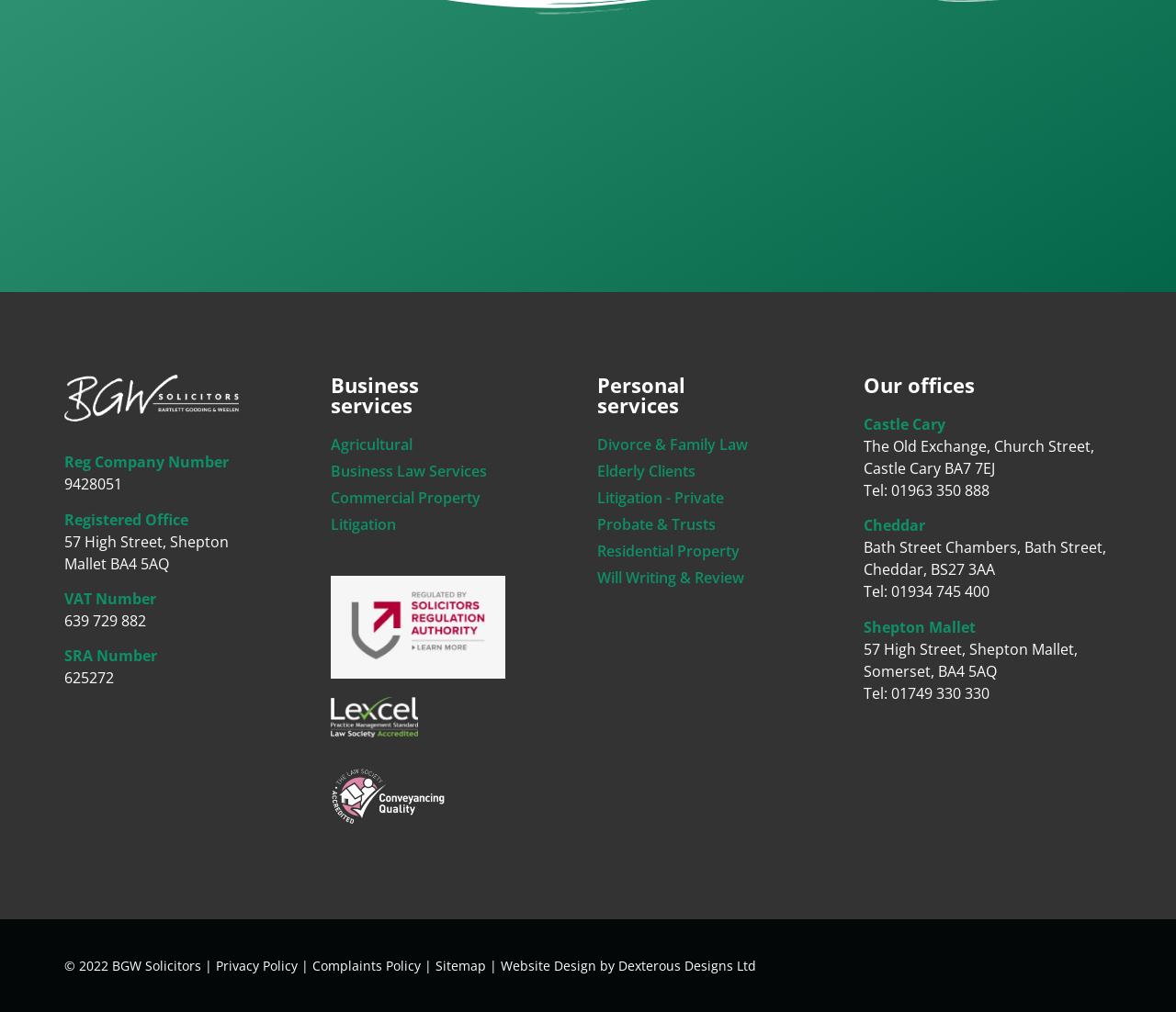Given the element description: "Divorce & Family Law", predict the bounding box coordinates of this UI element. The coordinates must be four float numbers between 0 and 1, given as [left, top, right, bottom].

[0.508, 0.428, 0.656, 0.45]